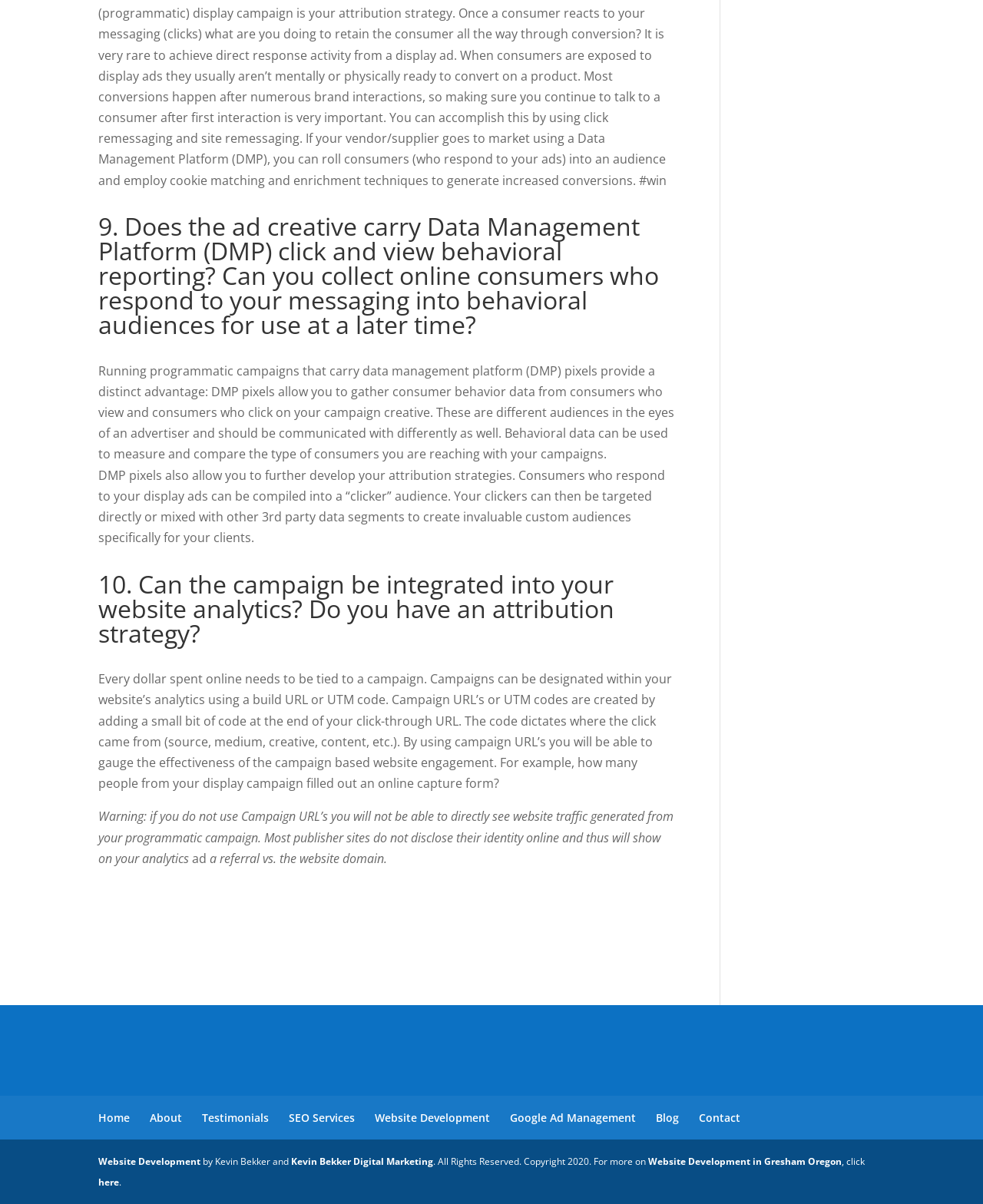Please identify the bounding box coordinates of the area I need to click to accomplish the following instruction: "Click on 'Testimonials'".

[0.205, 0.922, 0.273, 0.934]